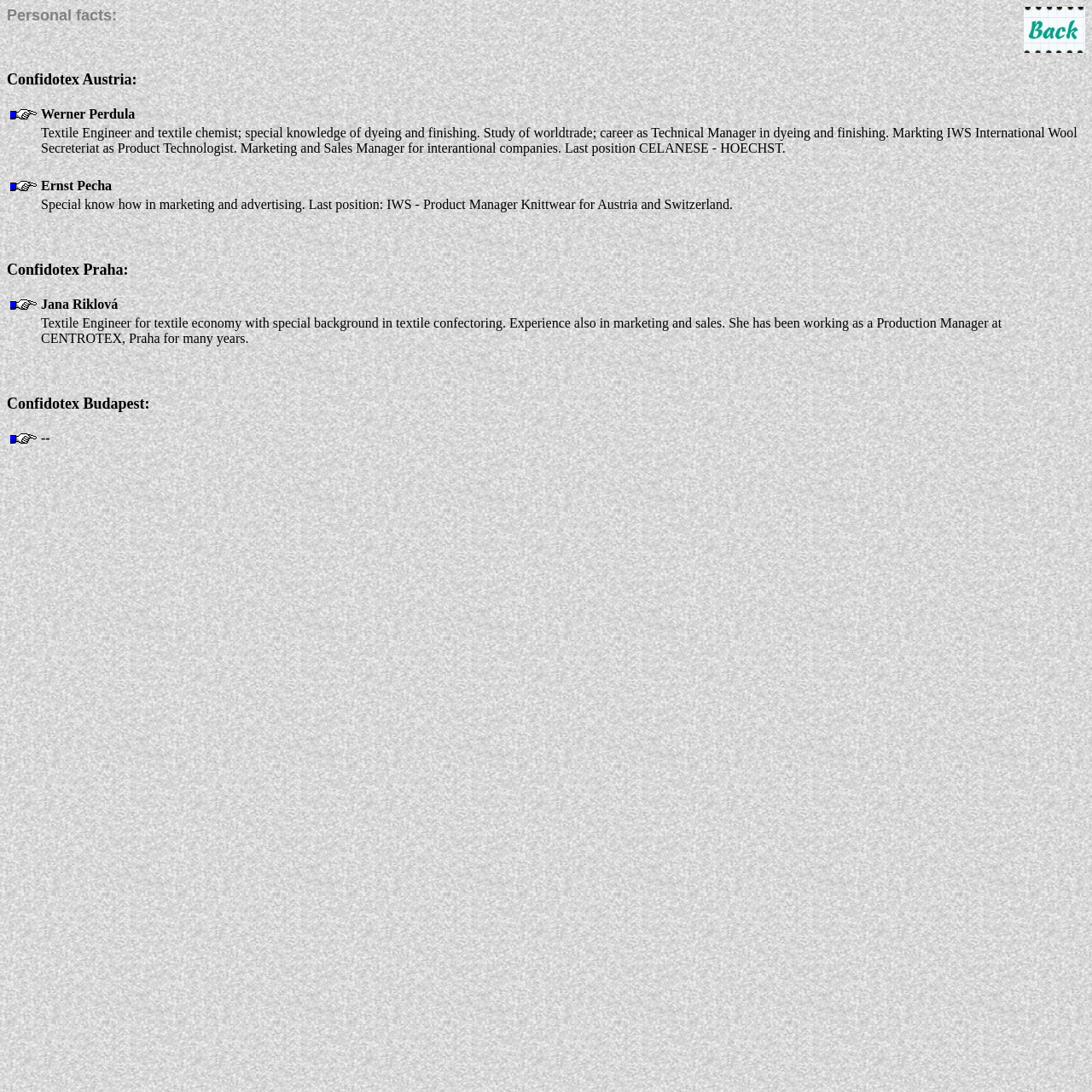How many people are listed under Confidotex Austria?
Could you answer the question with a detailed and thorough explanation?

I counted the number of table rows under the heading 'Confidotex Austria:' and found that there are two people listed, namely Werner Perdula and Ernst Pecha.